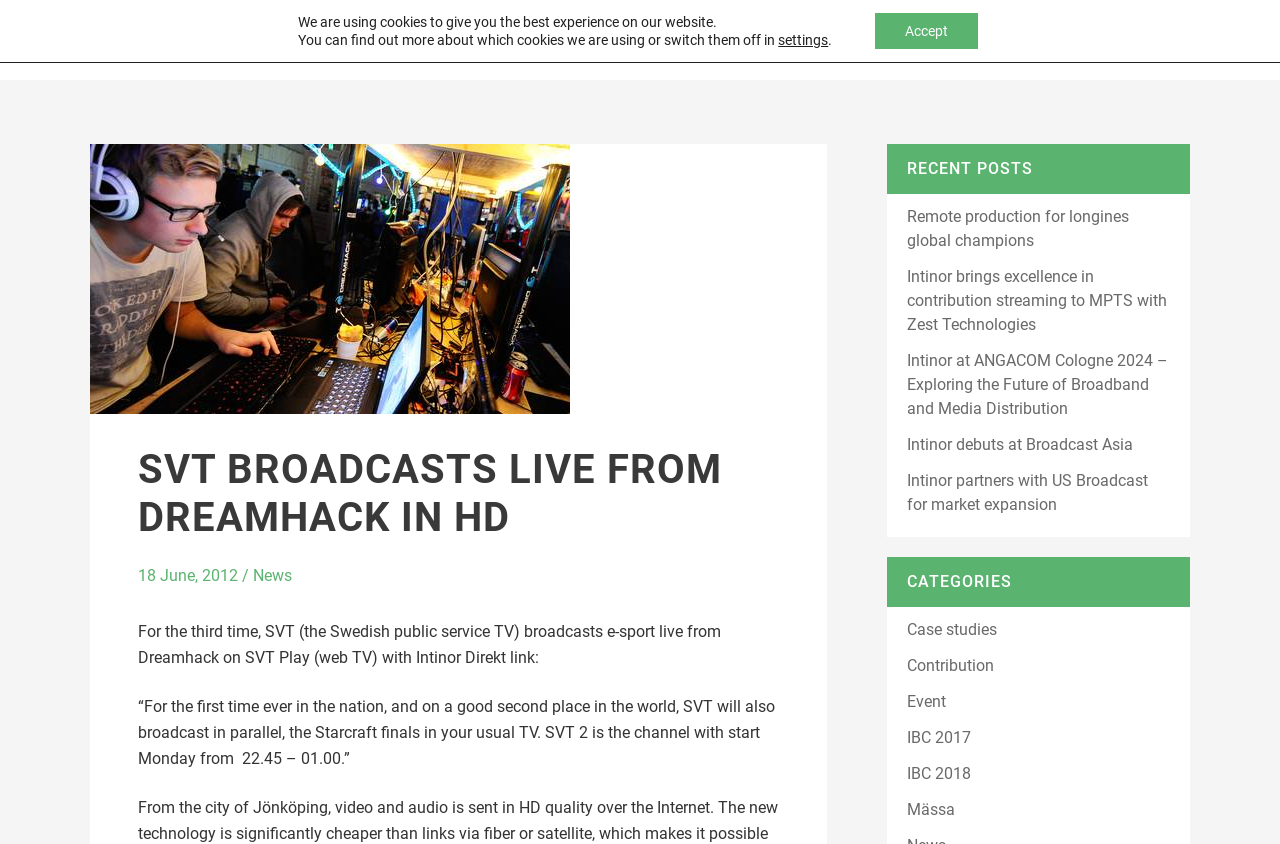Please answer the following question using a single word or phrase: 
How many menu toggles are there in the site navigation?

4